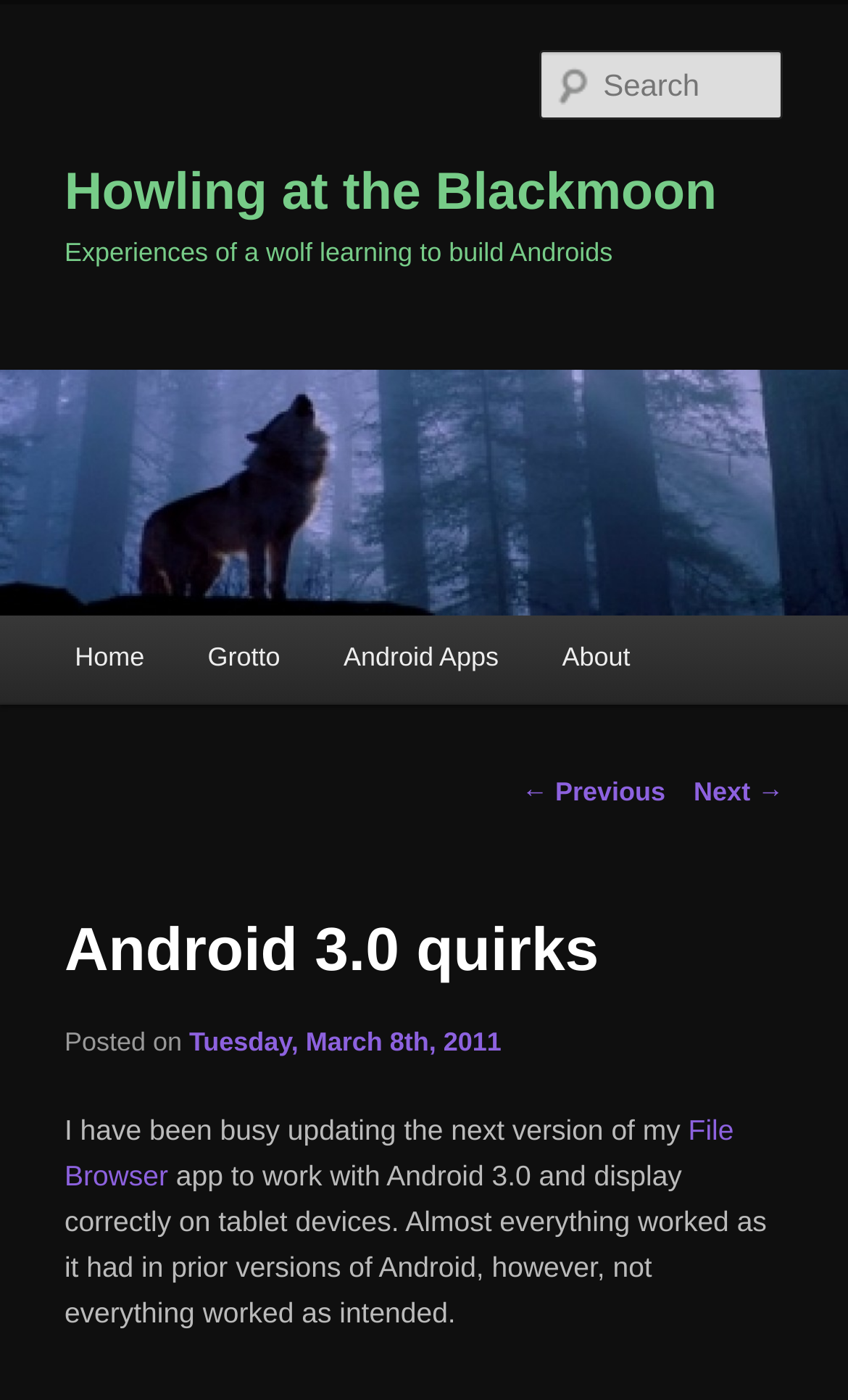What is the main topic of the webpage? Observe the screenshot and provide a one-word or short phrase answer.

Android 3.0 quirks